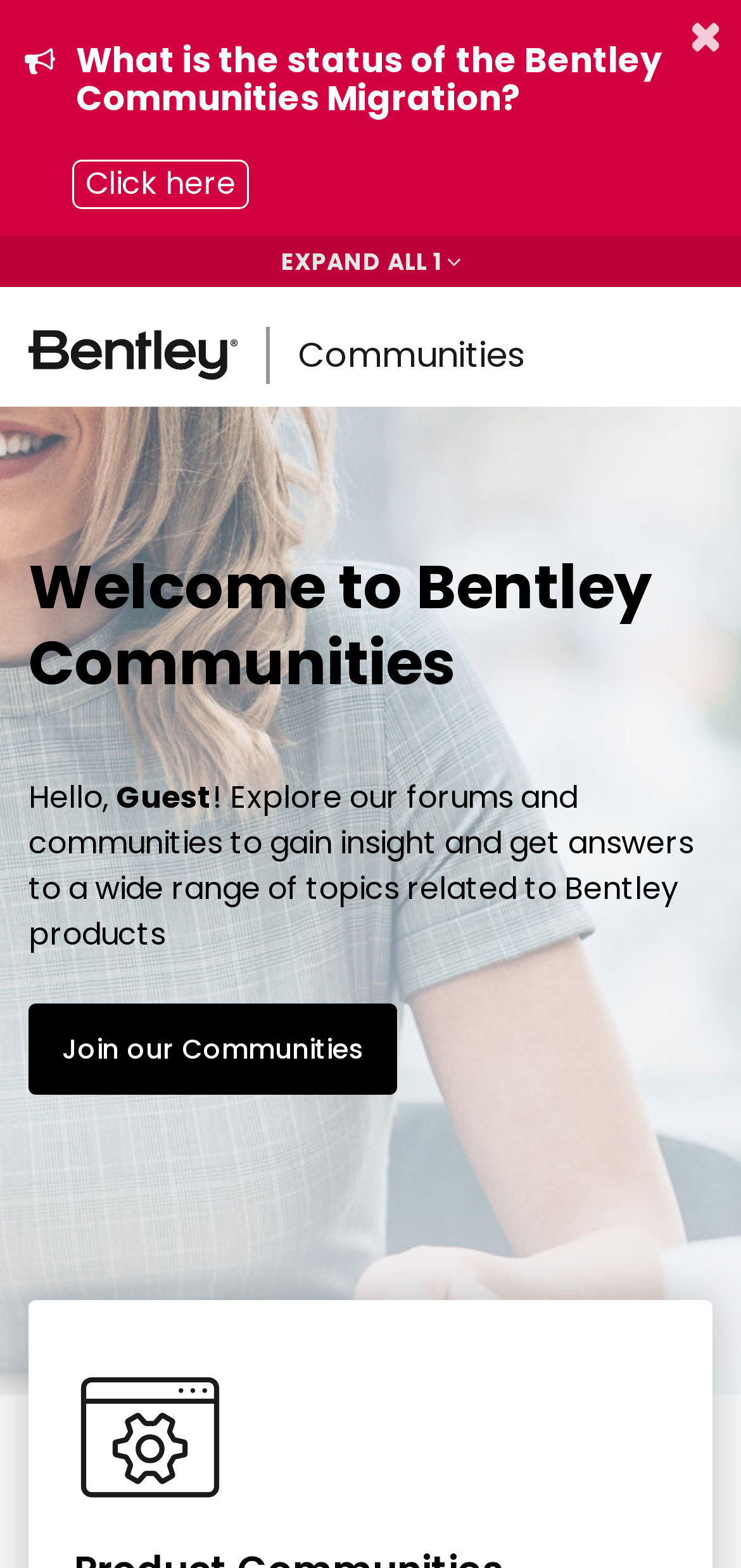Locate the bounding box of the UI element described in the following text: "Communities".

[0.364, 0.196, 0.749, 0.257]